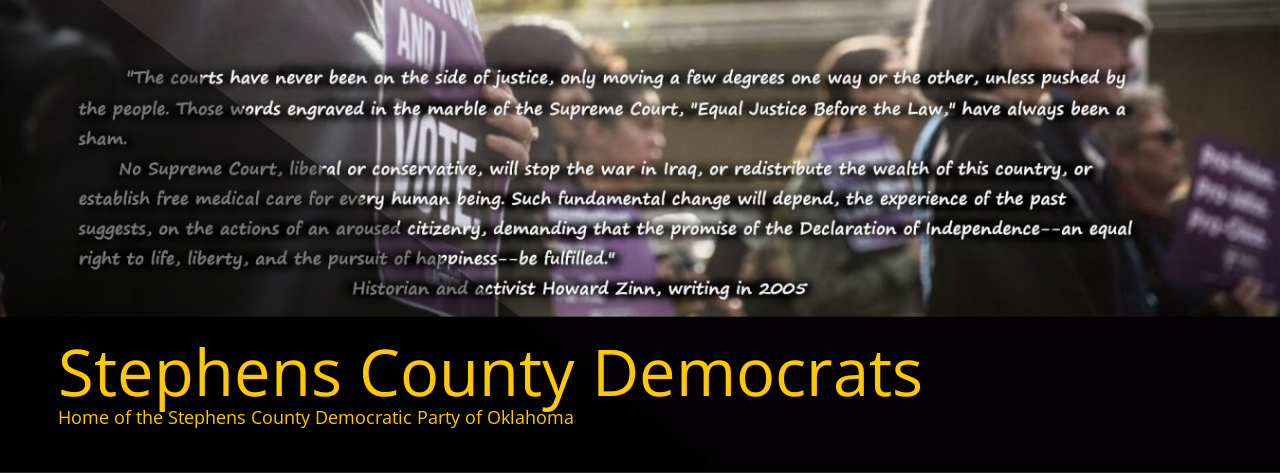Provide a short, one-word or phrase answer to the question below:
Who is quoted in the banner?

Howard Zinn